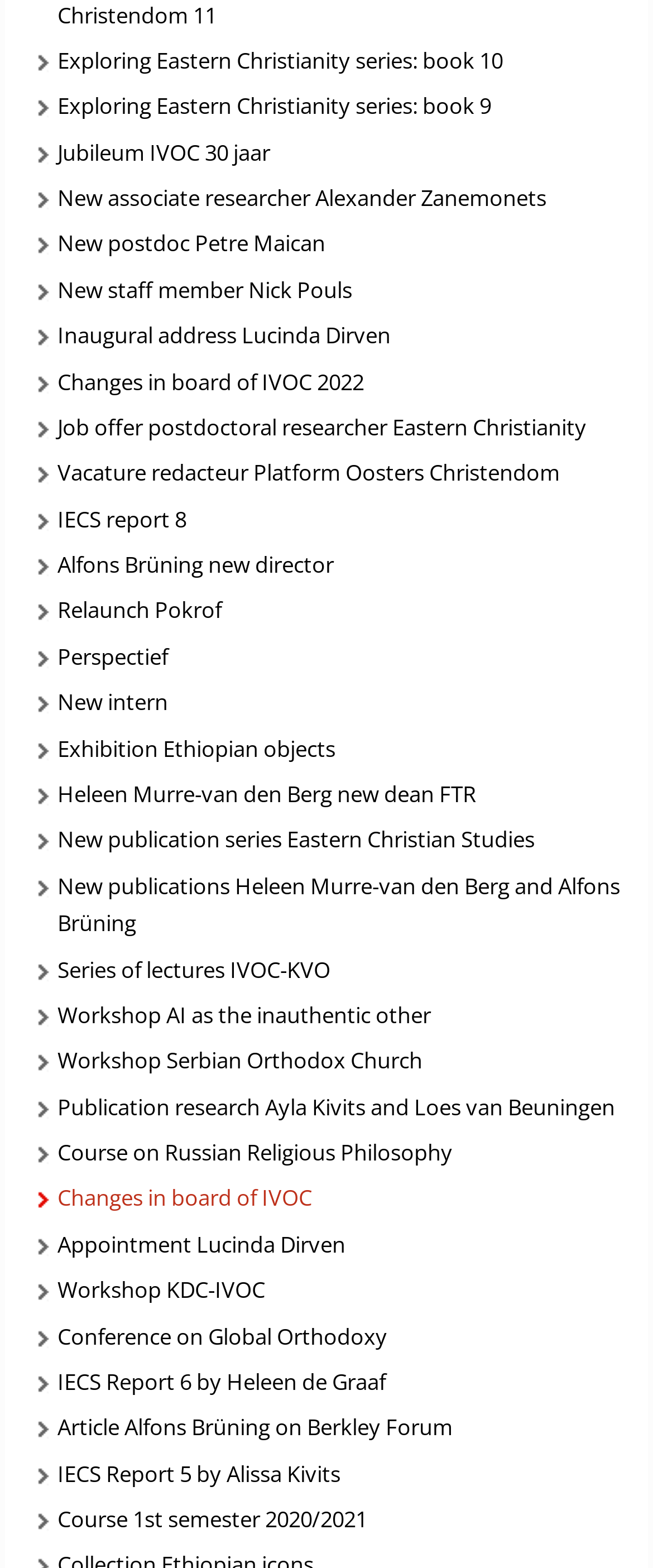Provide the bounding box coordinates of the UI element this sentence describes: "New associate researcher Alexander Zanemonets".

[0.088, 0.114, 0.836, 0.138]